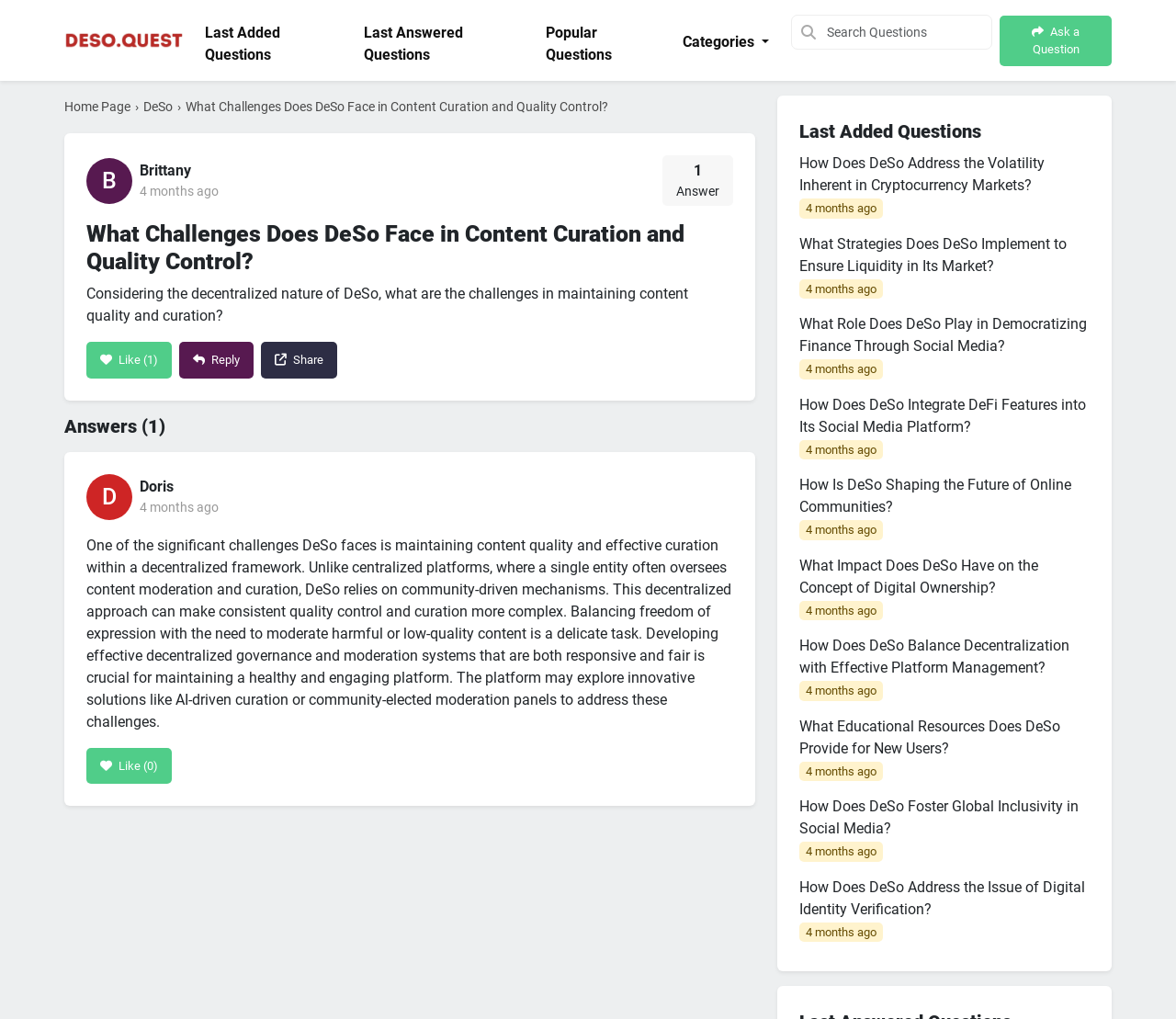How many answers are there to the question about DeSo's content curation challenges?
Give a one-word or short-phrase answer derived from the screenshot.

1